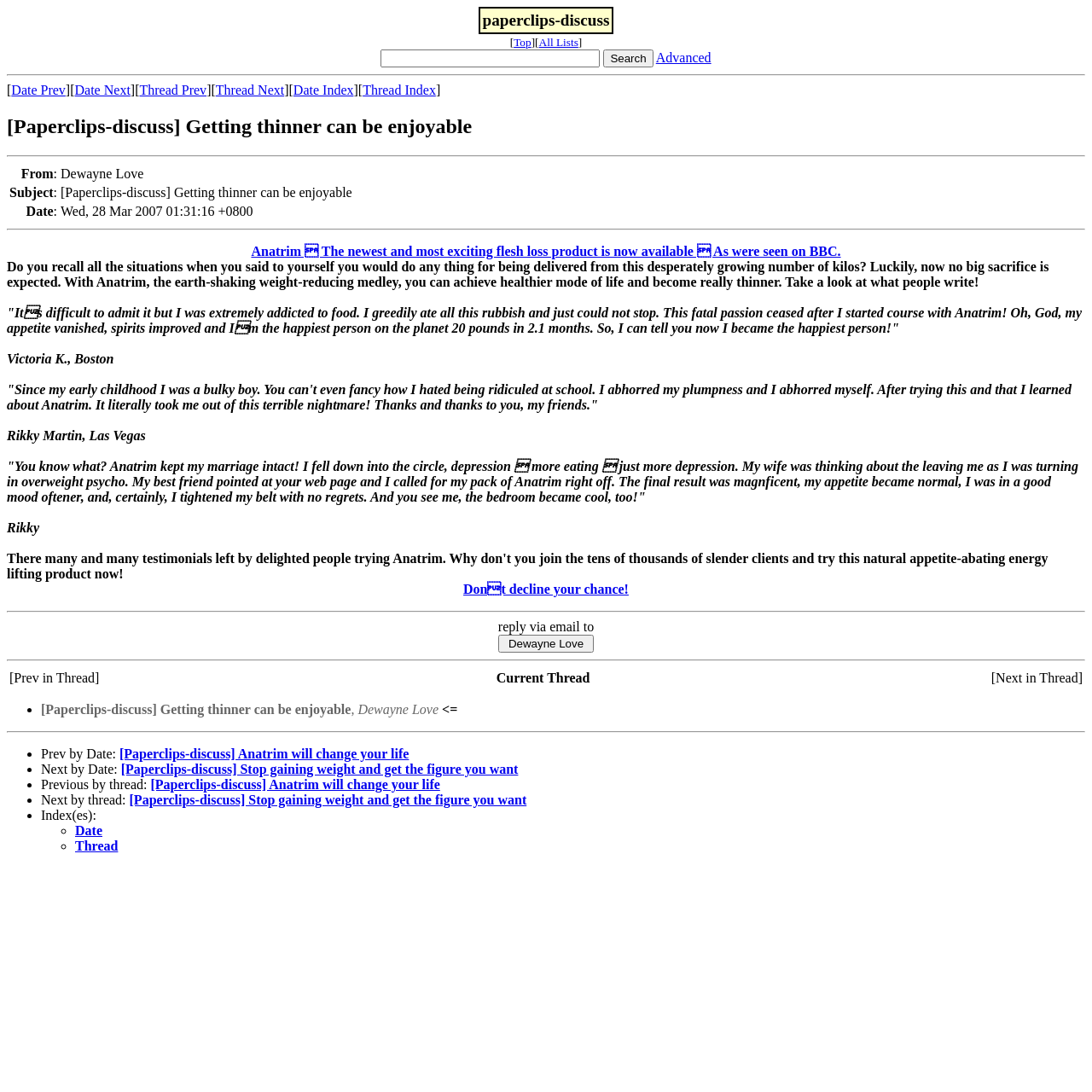Could you specify the bounding box coordinates for the clickable section to complete the following instruction: "Search for something"?

[0.349, 0.045, 0.55, 0.062]